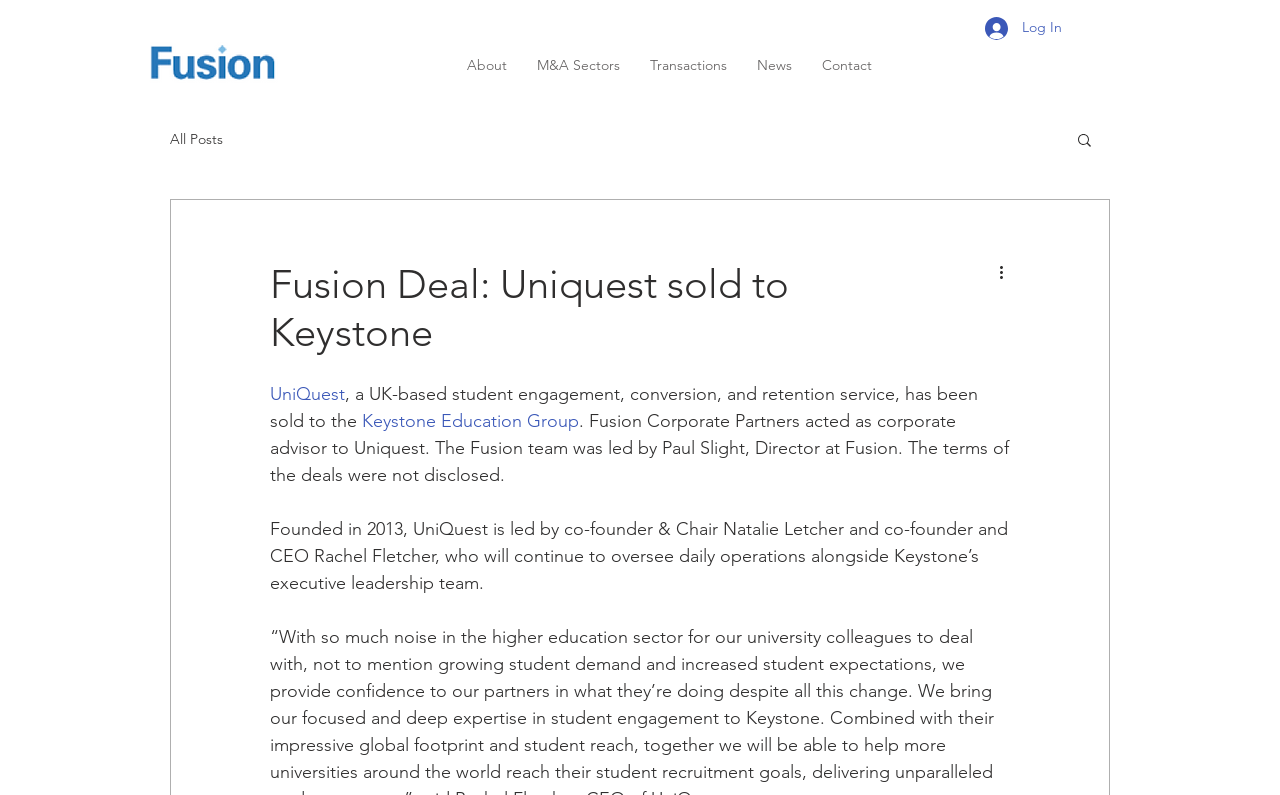For the element described, predict the bounding box coordinates as (top-left x, top-left y, bottom-right x, bottom-right y). All values should be between 0 and 1. Element description: All Posts

[0.133, 0.164, 0.174, 0.186]